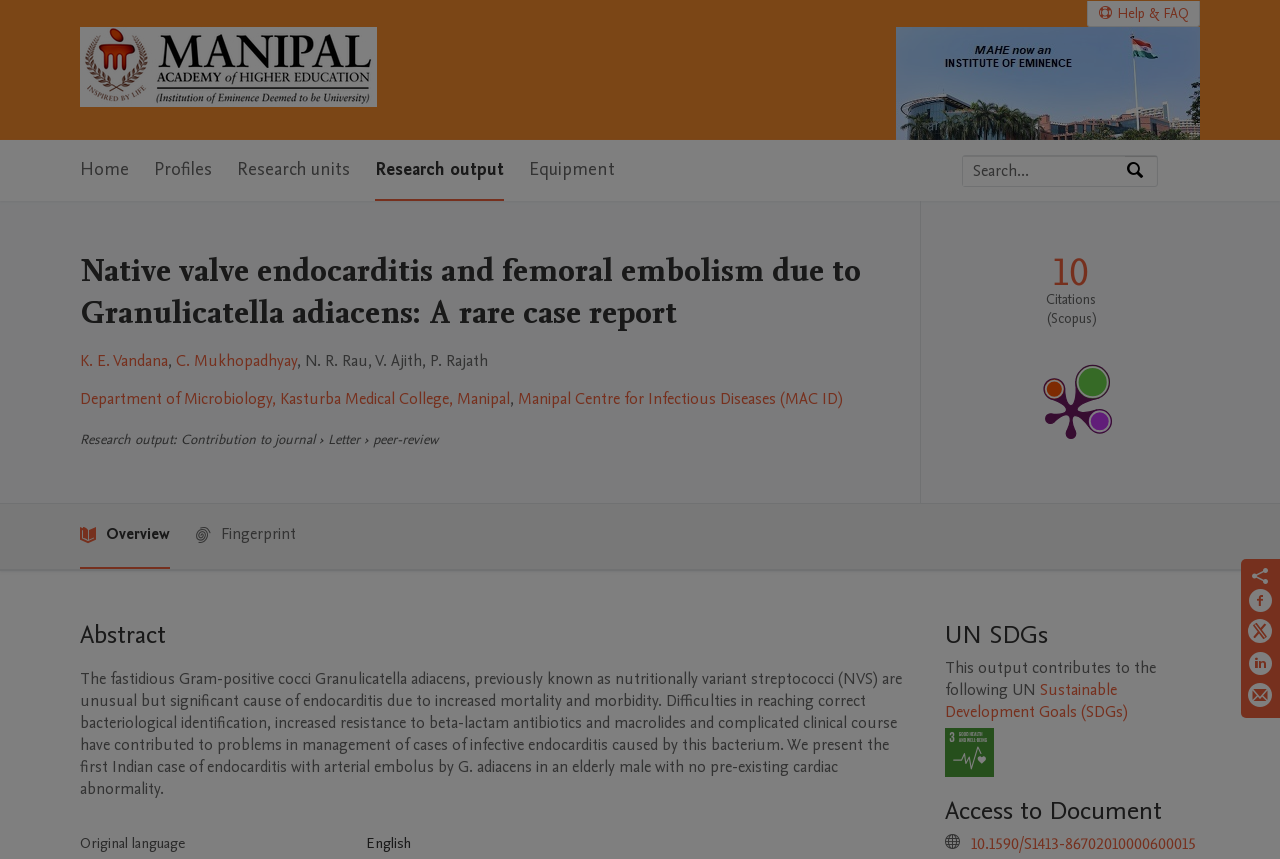What is the research output type? Examine the screenshot and reply using just one word or a brief phrase.

Letter